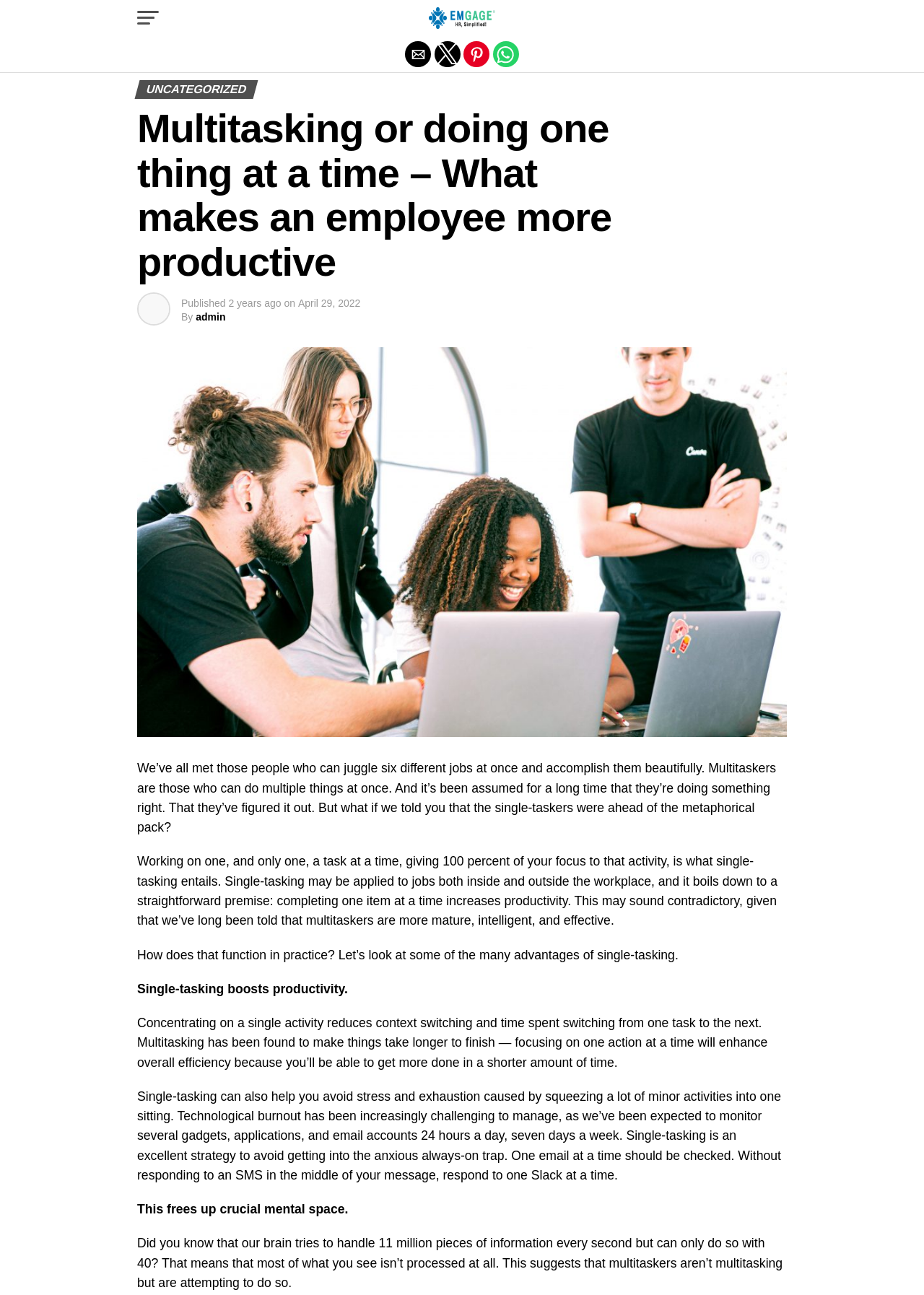Answer in one word or a short phrase: 
What is the category of this article?

UNCATEGORIZED